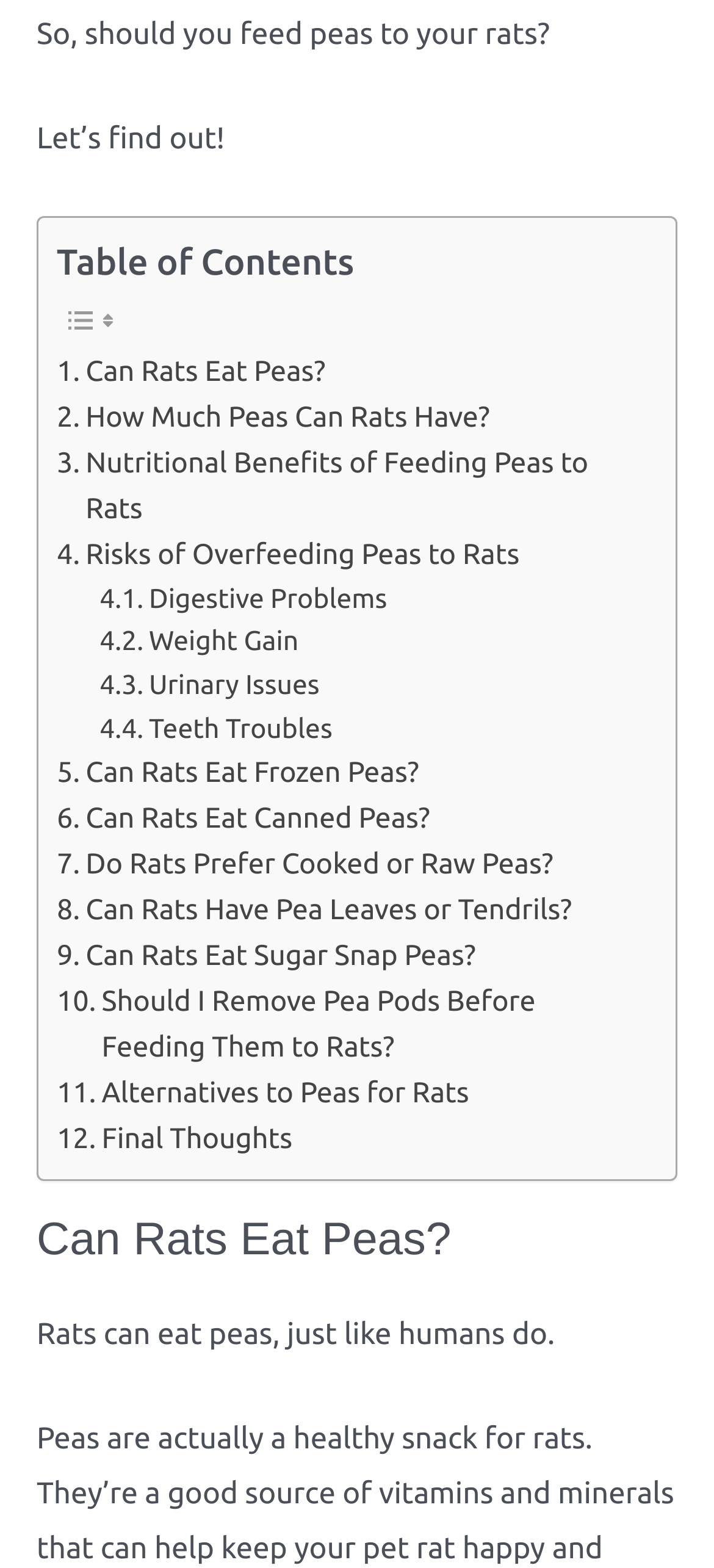Find the bounding box coordinates for the area you need to click to carry out the instruction: "Click on the link to learn how to watch pay per view on PS4". The coordinates should be four float numbers between 0 and 1, indicated as [left, top, right, bottom].

None